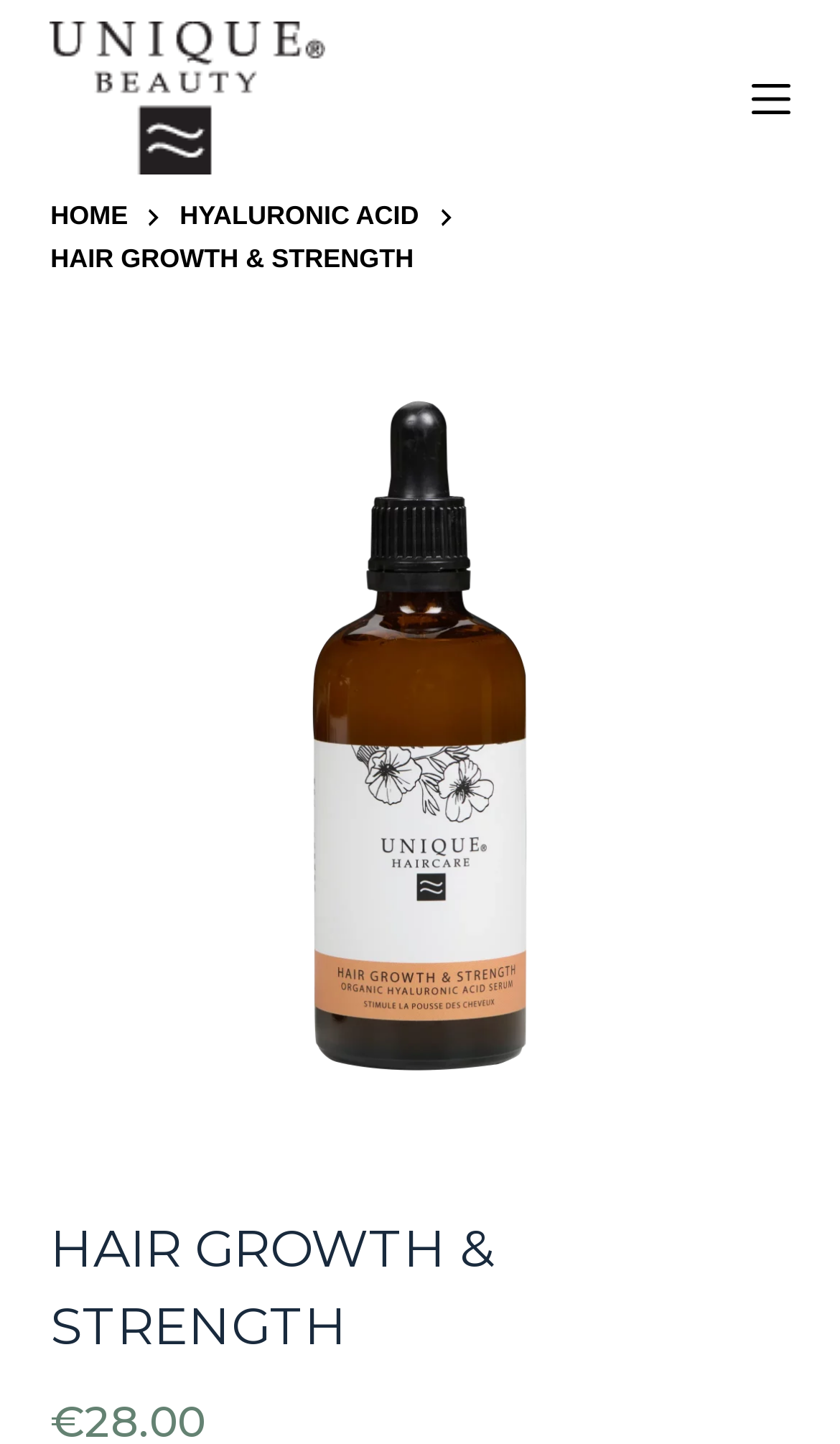What is the brand name of the product?
Please give a detailed and elaborate answer to the question based on the image.

I inferred this by looking at the image with the text 'Unique Beauty' and the link with the same text, which suggests that it is the brand name of the product.